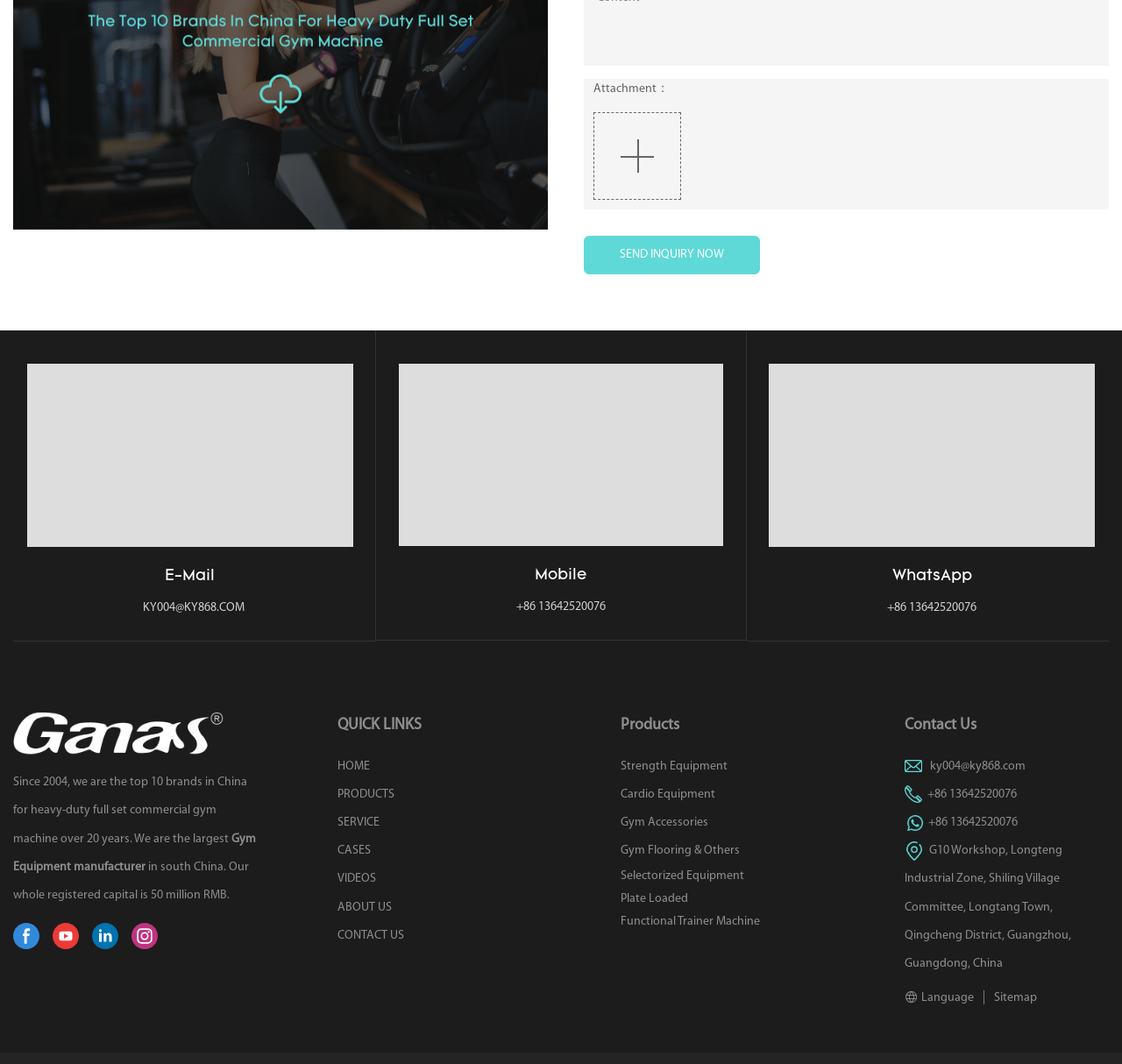What is the company's registered capital?
Using the image as a reference, answer the question in detail.

The company's registered capital can be found in the text 'Our whole registered capital is 50 million RMB.' which is located in the section describing the company's background.